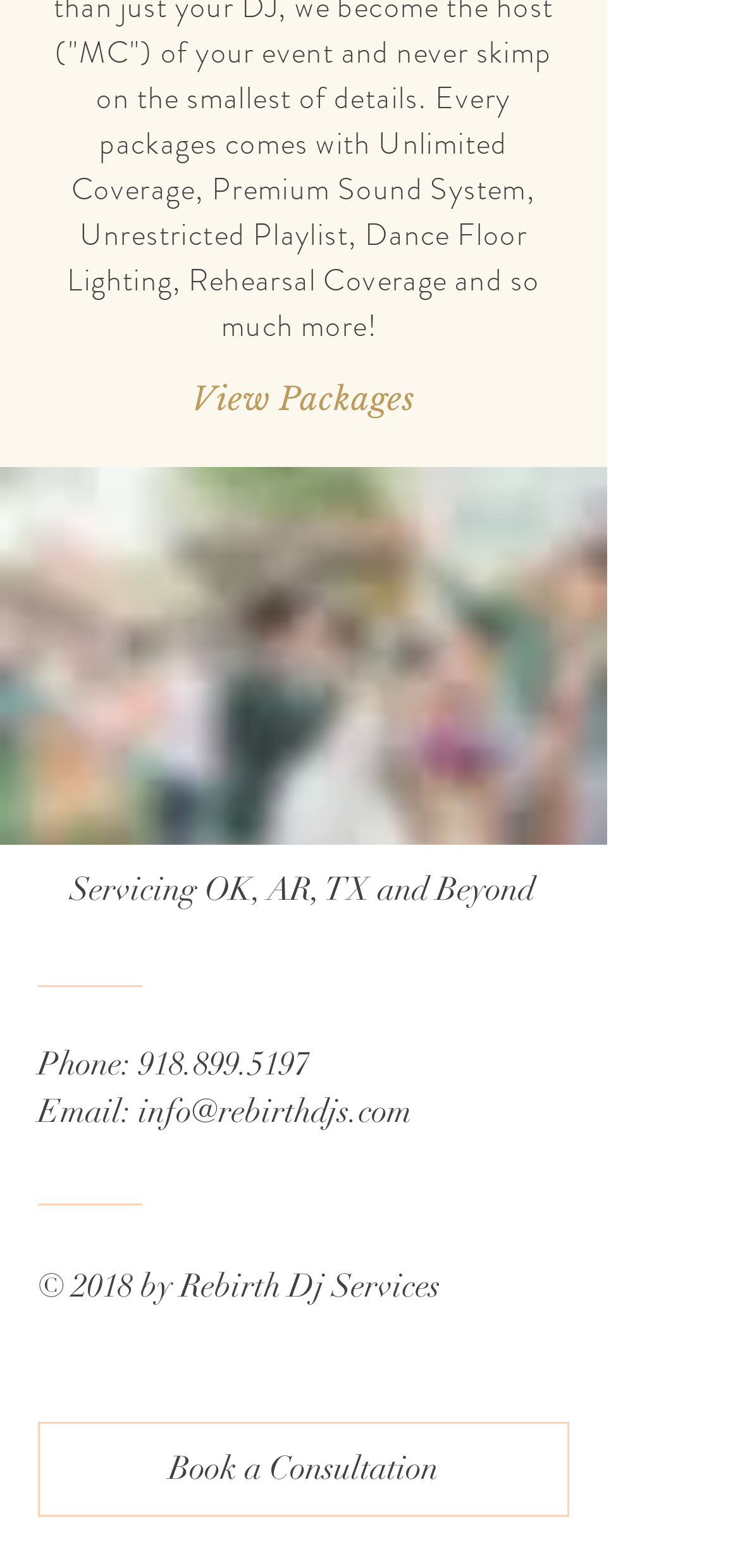Provide the bounding box coordinates for the UI element described in this sentence: "View Packages". The coordinates should be four float values between 0 and 1, i.e., [left, top, right, bottom].

[0.215, 0.24, 0.603, 0.271]